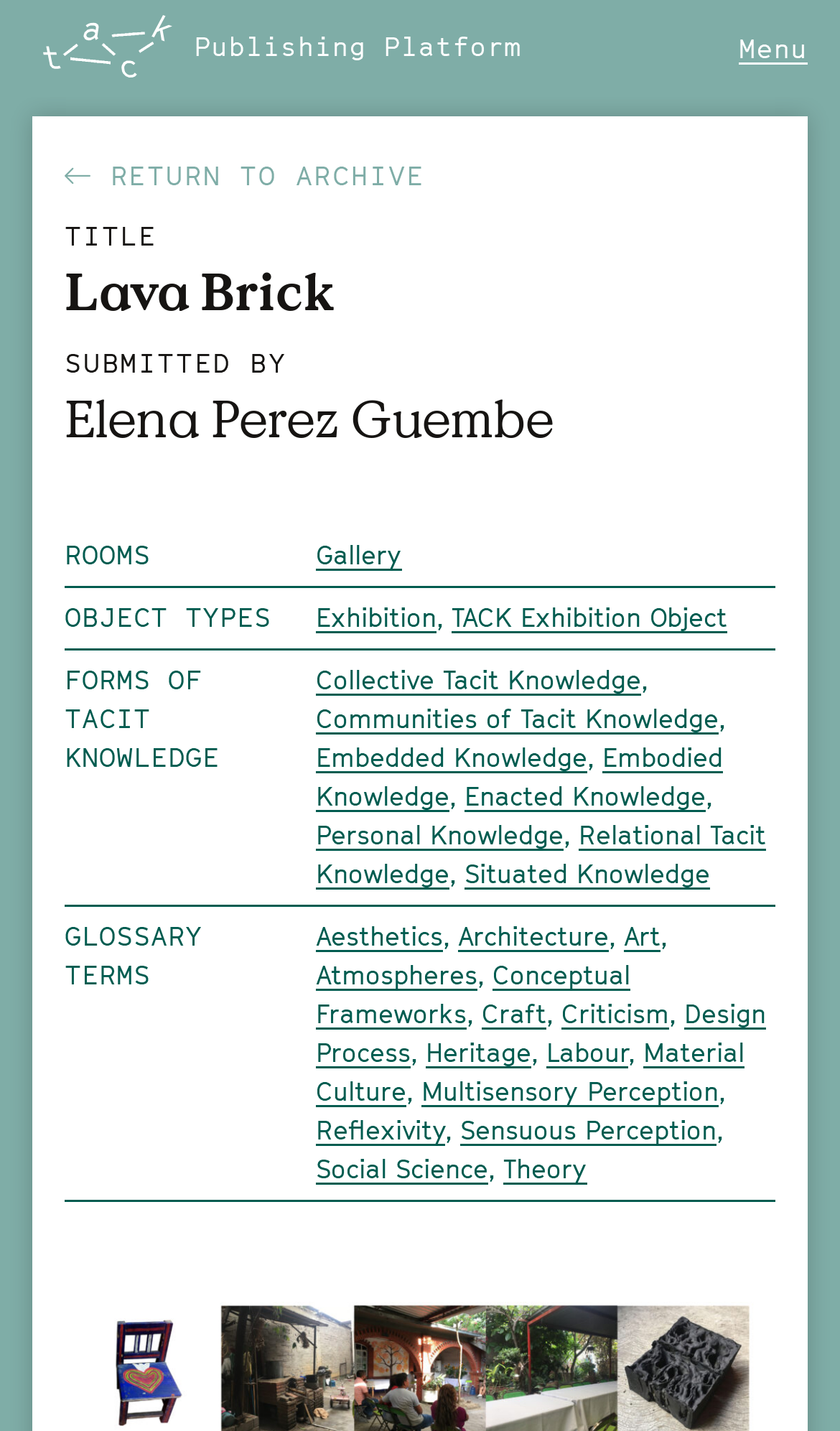Locate the bounding box coordinates of the area that needs to be clicked to fulfill the following instruction: "View Lava Brick title". The coordinates should be in the format of four float numbers between 0 and 1, namely [left, top, right, bottom].

[0.077, 0.184, 0.923, 0.224]